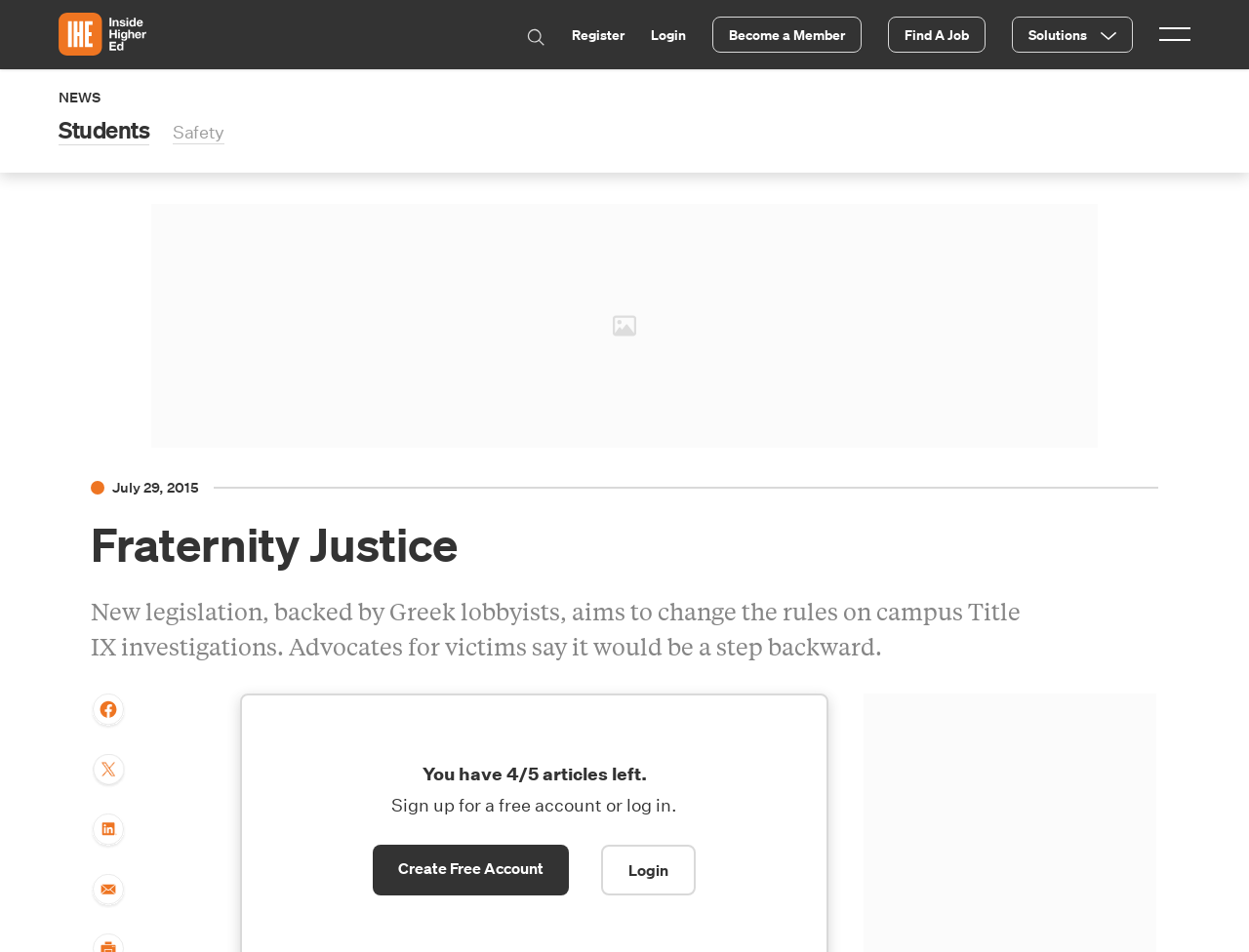Identify the bounding box for the given UI element using the description provided. Coordinates should be in the format (top-left x, top-left y, bottom-right x, bottom-right y) and must be between 0 and 1. Here is the description: Safety

[0.138, 0.128, 0.18, 0.152]